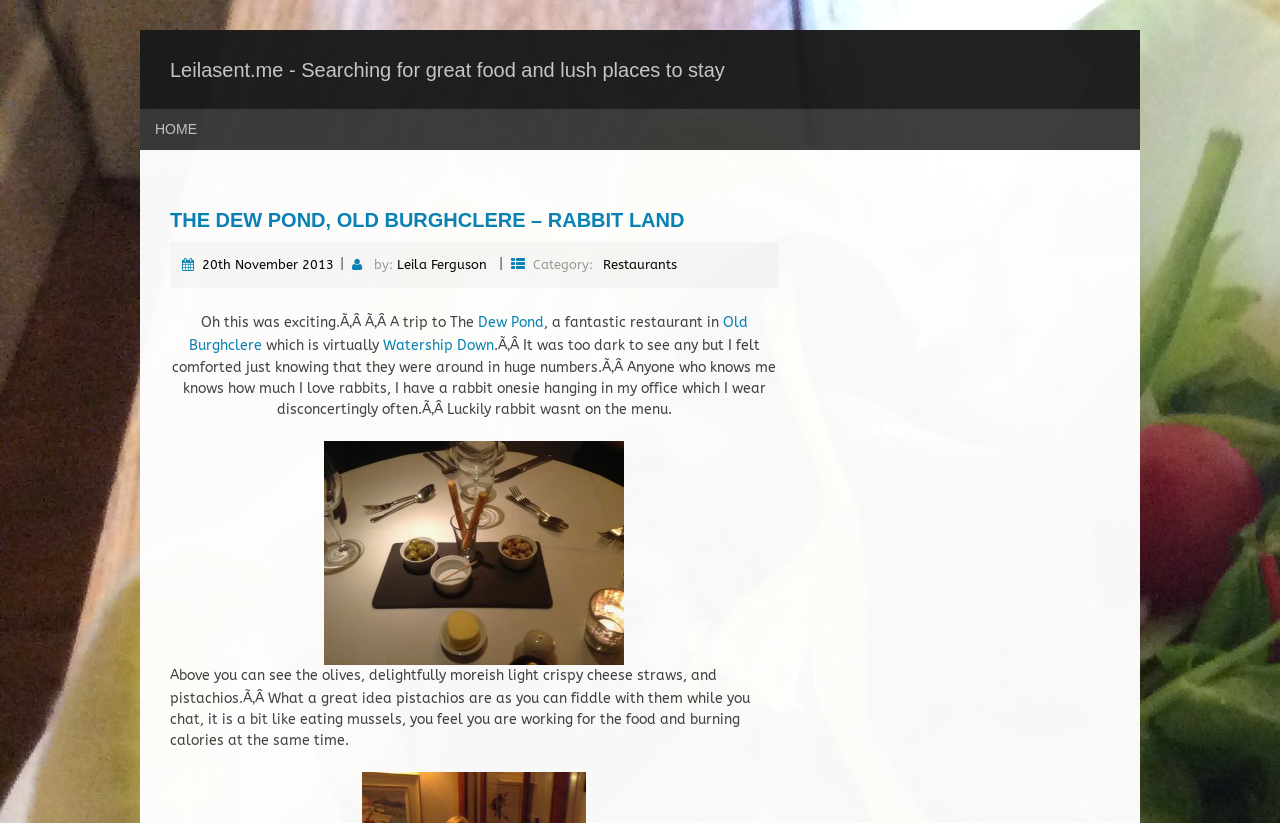Extract the main title from the webpage and generate its text.

THE DEW POND, OLD BURGHCLERE – RABBIT LAND